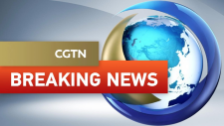What is the purpose of the 'BREAKING NEWS' phrase? Based on the screenshot, please respond with a single word or phrase.

Highlighting urgent news